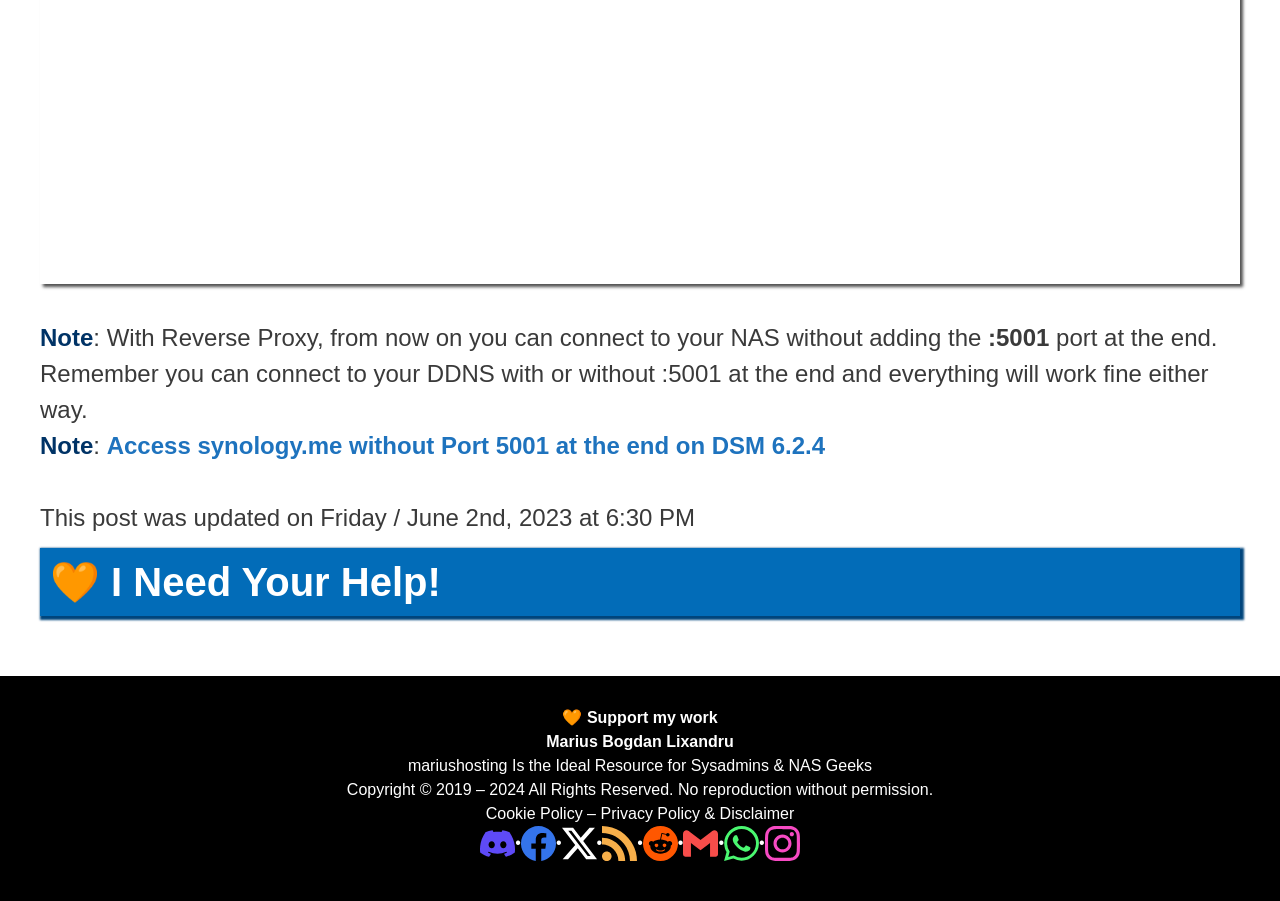Pinpoint the bounding box coordinates of the clickable element needed to complete the instruction: "Join the Discord community". The coordinates should be provided as four float numbers between 0 and 1: [left, top, right, bottom].

[0.375, 0.925, 0.403, 0.944]